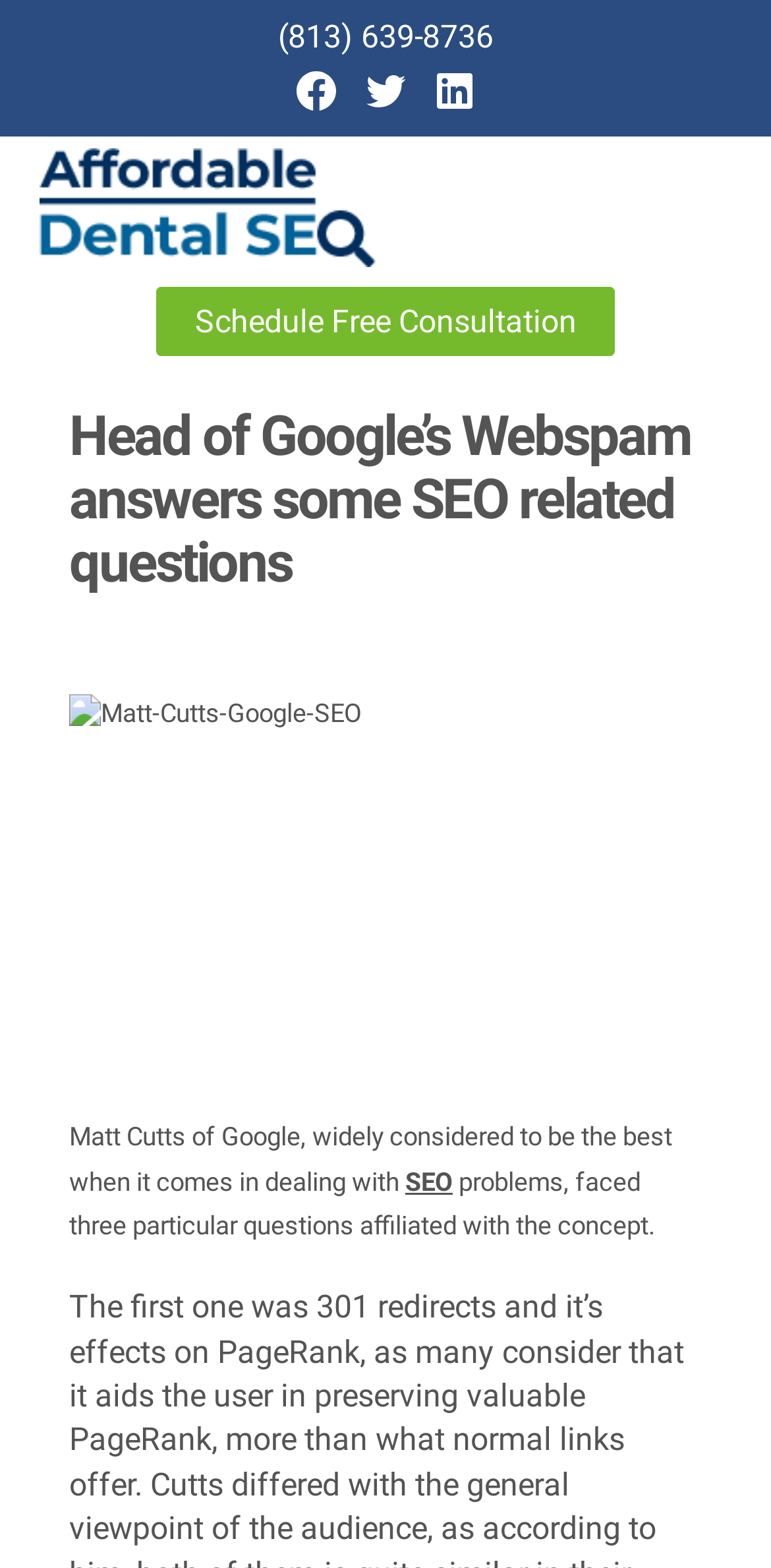Can you provide the bounding box coordinates for the element that should be clicked to implement the instruction: "schedule a free consultation"?

[0.203, 0.183, 0.797, 0.228]